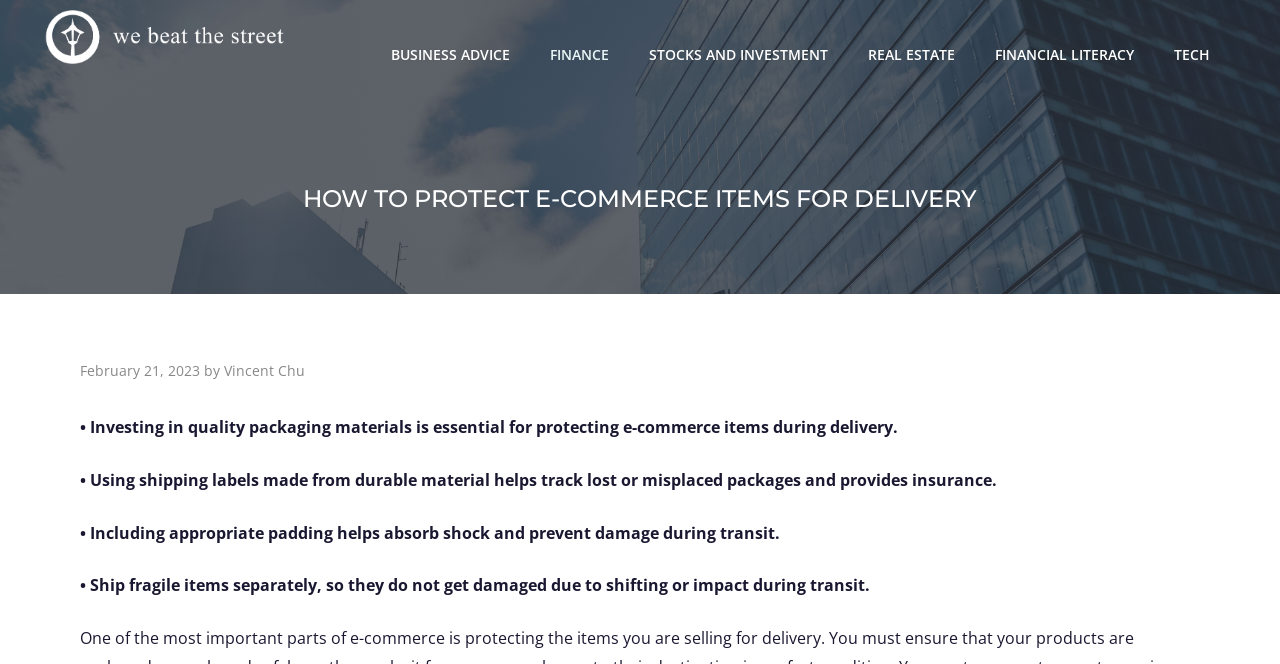What is the name of the website?
Please give a detailed and thorough answer to the question, covering all relevant points.

I determined the name of the website by looking at the banner element at the top of the page, which contains a link with the text 'We Beat The Street'.